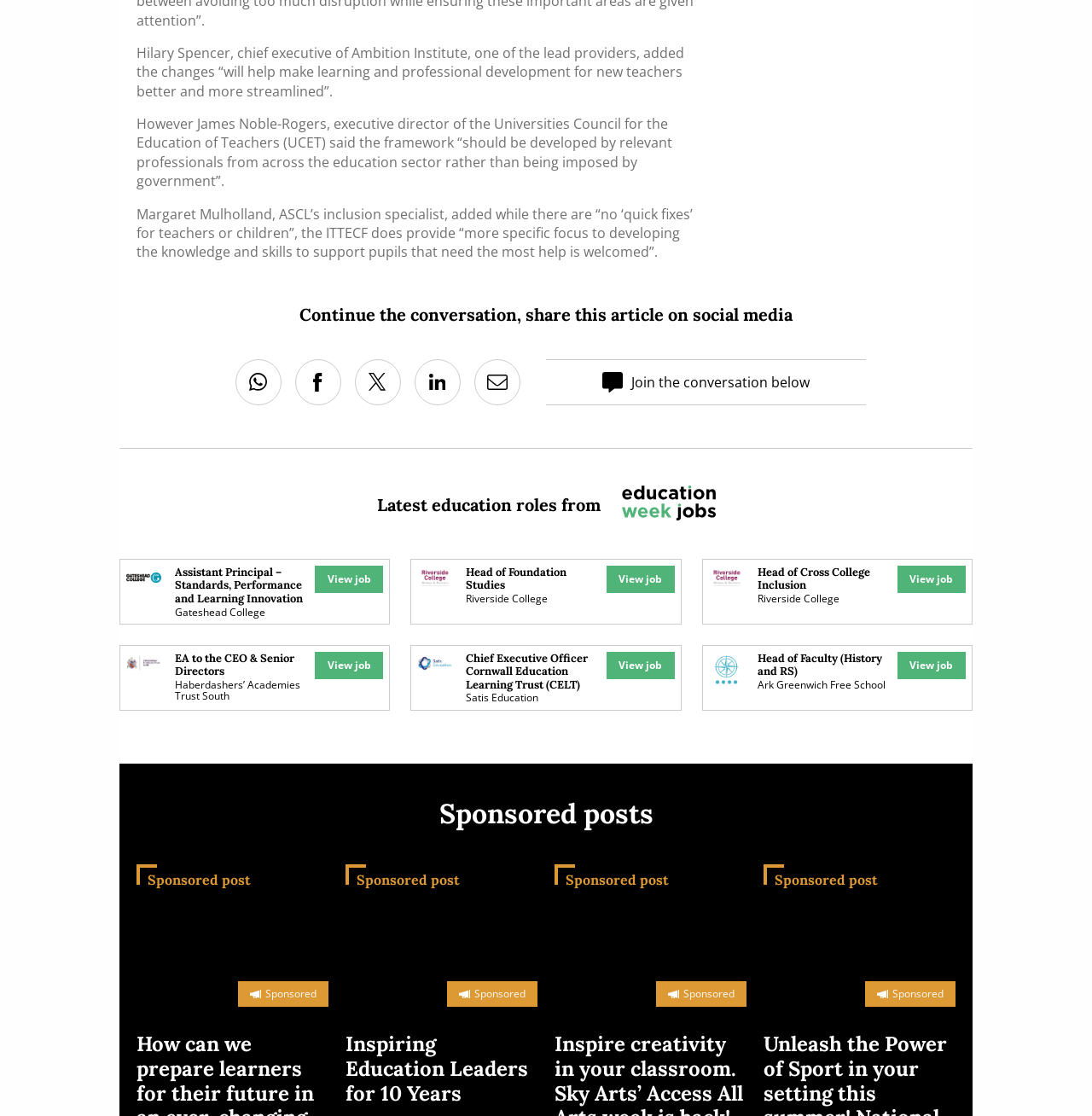How many job postings are listed on this webpage?
Refer to the image and provide a concise answer in one word or phrase.

6